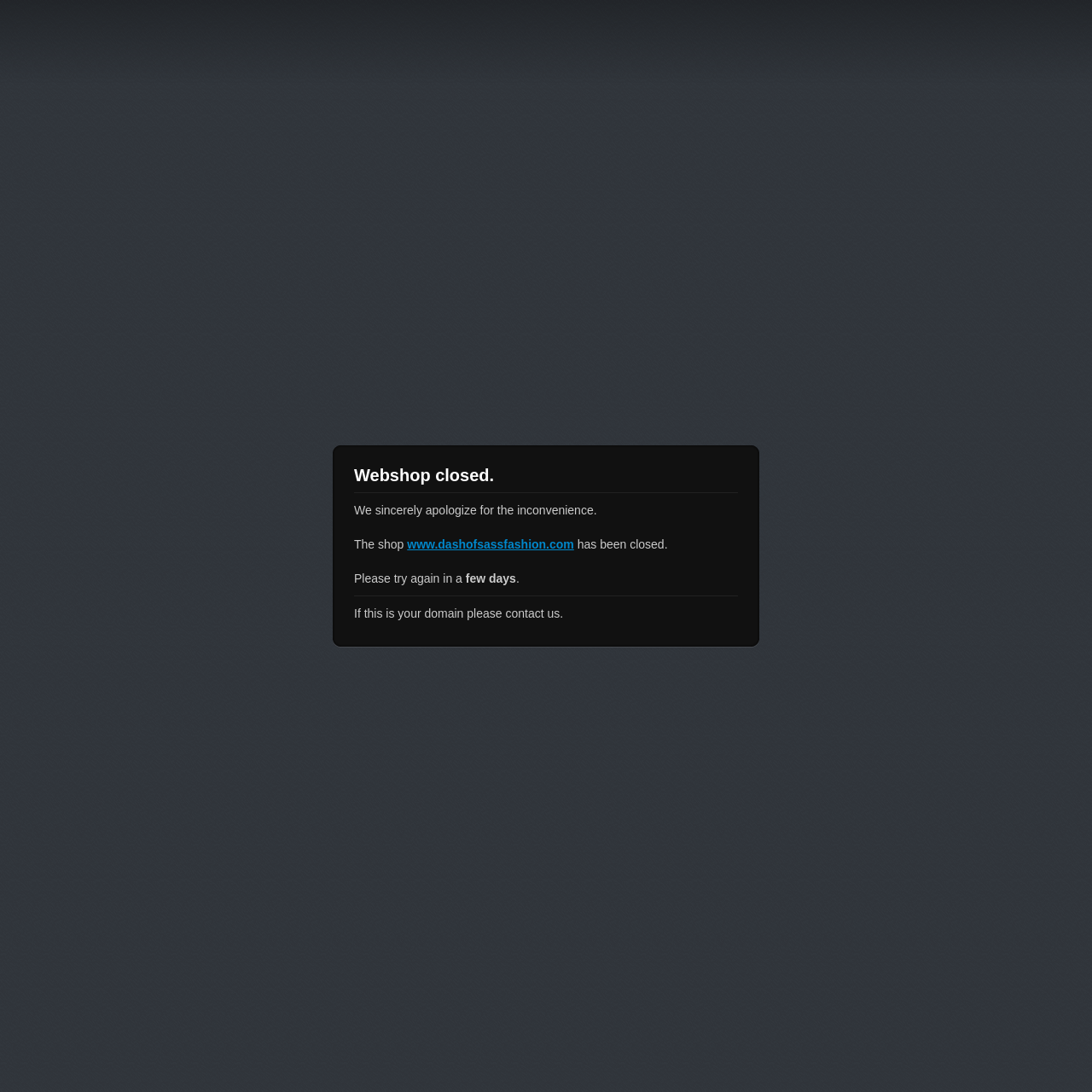Provide your answer in one word or a succinct phrase for the question: 
Why is the webshop closed?

Not specified